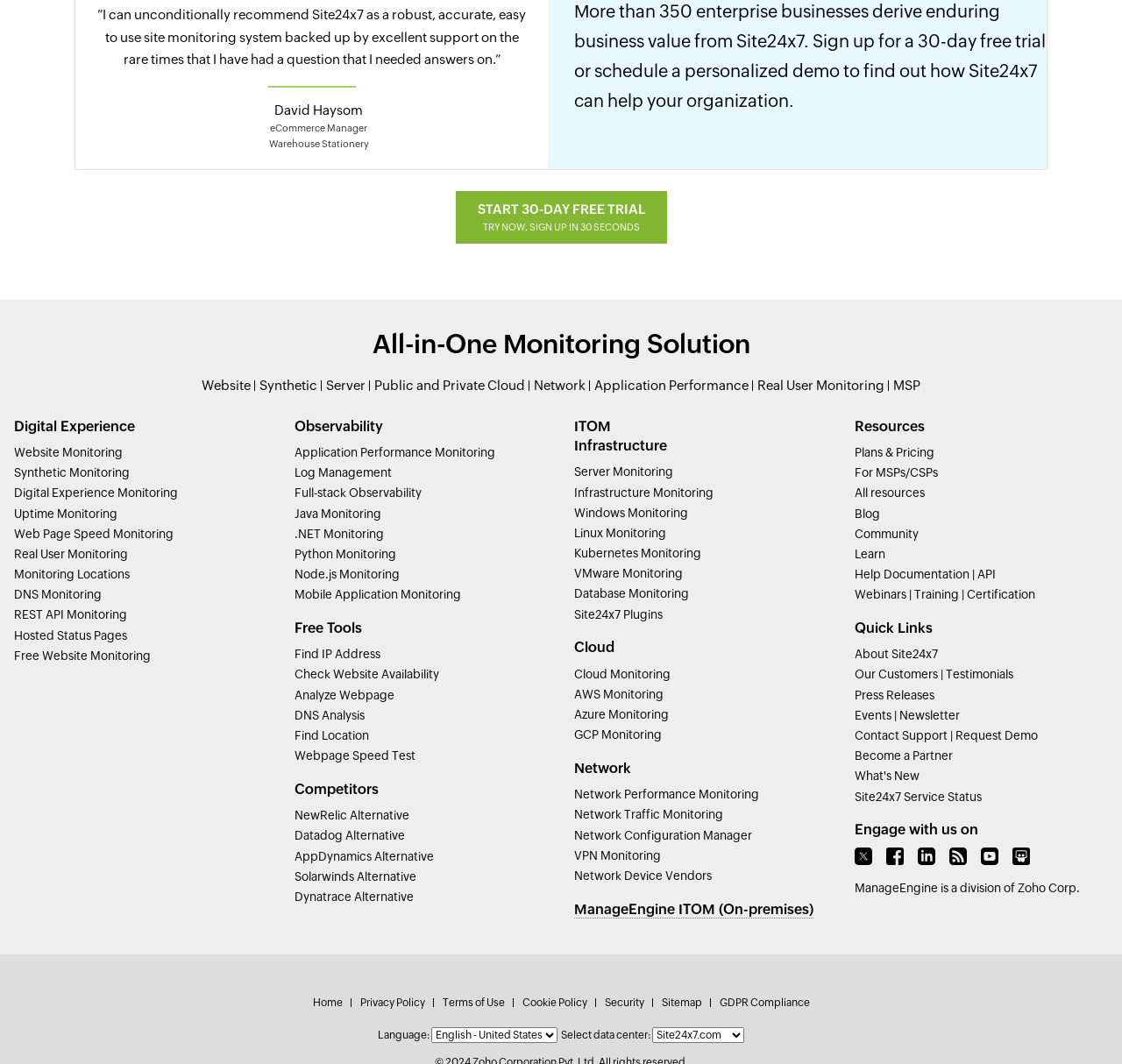Use a single word or phrase to answer the question: 
What types of monitoring are offered by Site24x7?

Website, Synthetic, Server, etc.